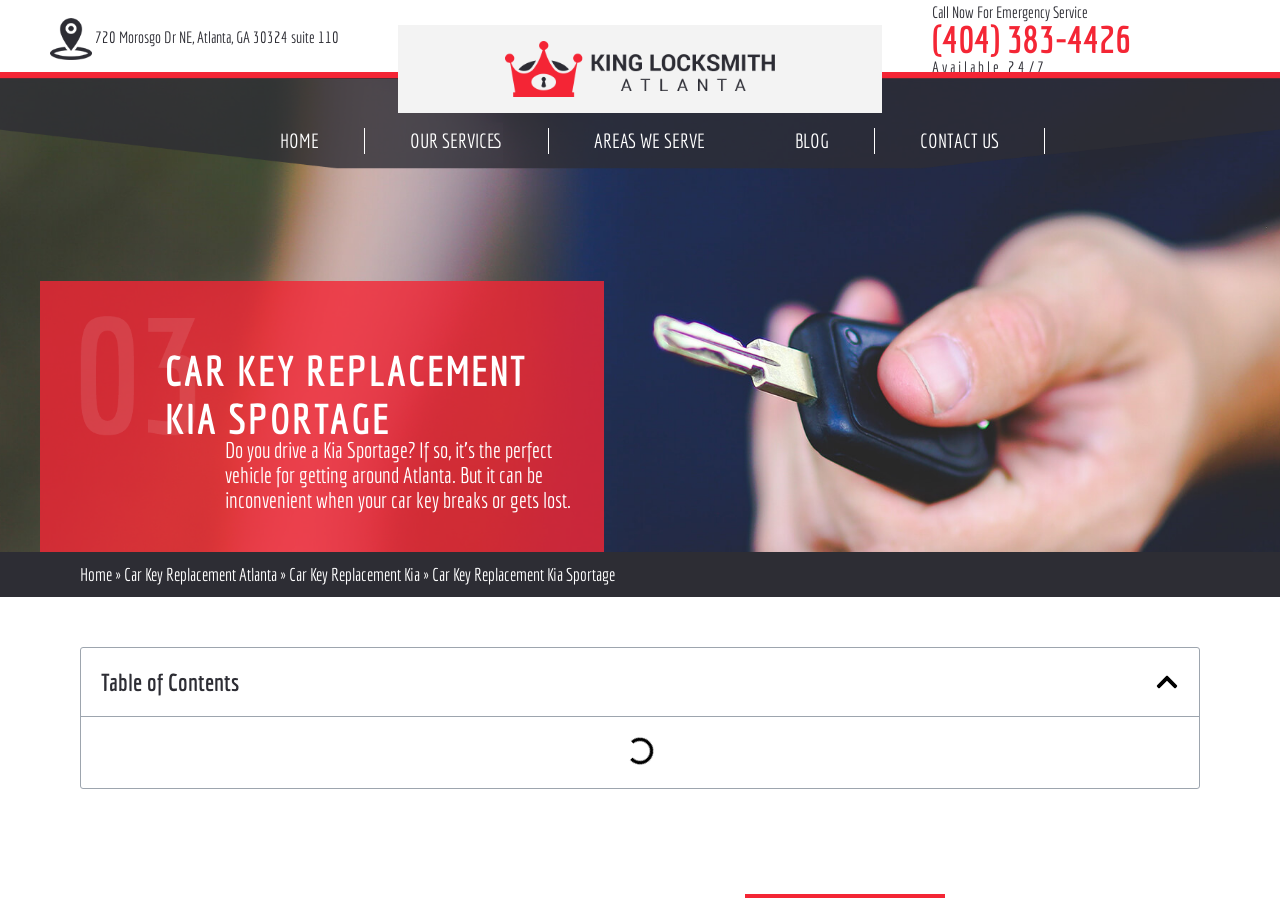What is the purpose of the button with the bounding box coordinates [0.902, 0.746, 0.921, 0.773]? Analyze the screenshot and reply with just one word or a short phrase.

Close table of contents